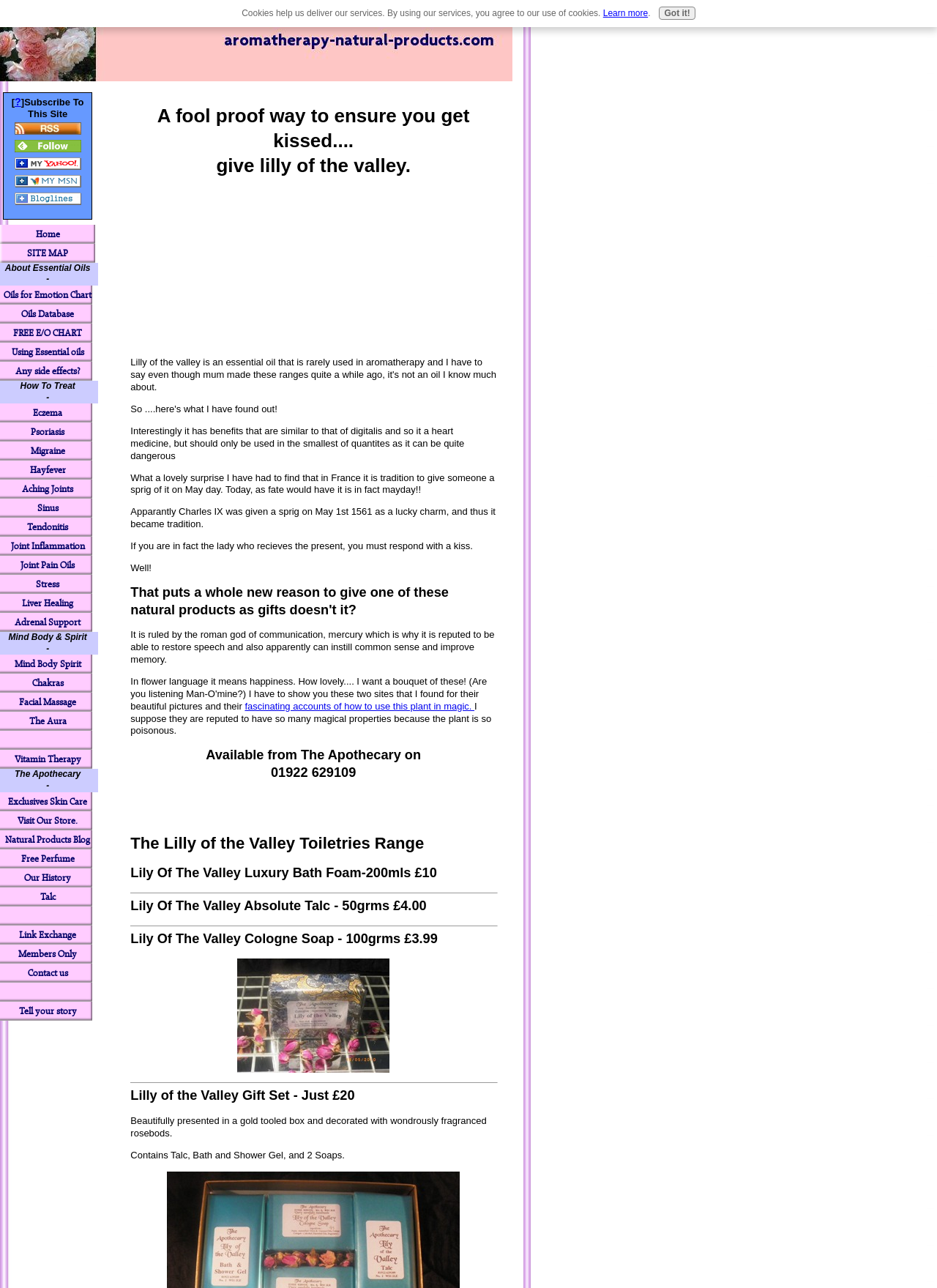Find the bounding box coordinates of the clickable area required to complete the following action: "View the 'Lilly of the Valley Gift Set' details".

[0.139, 0.844, 0.53, 0.858]